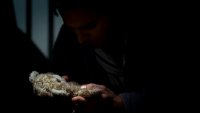Refer to the image and provide a thorough answer to this question:
What is the atmosphere of the scene?

The caption describes the scene as having an ominous atmosphere, which is contrasted with the soft and vulnerable nature of the teddy bear, creating a sense of tension and foreboding.